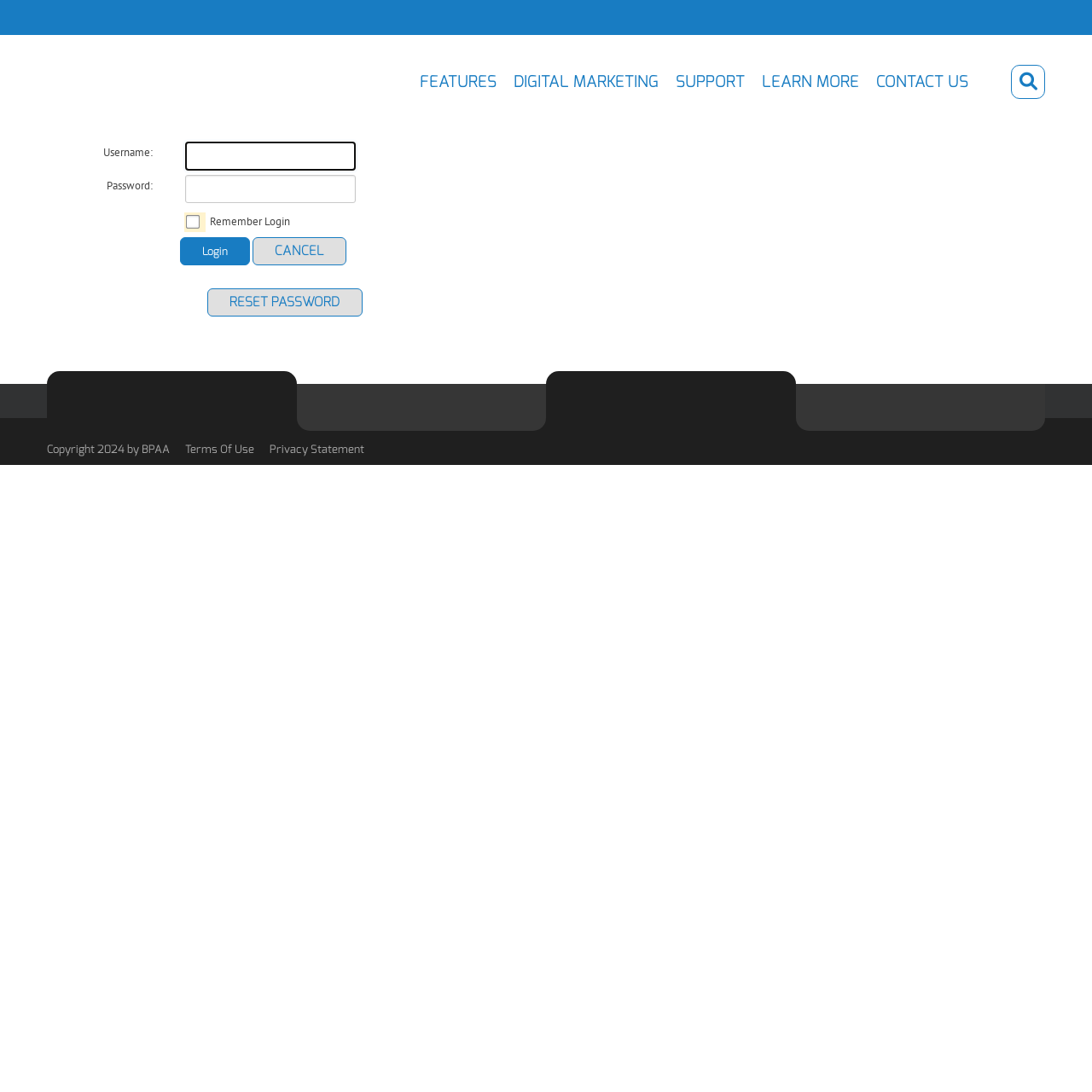Determine the bounding box coordinates of the target area to click to execute the following instruction: "Search for something."

None